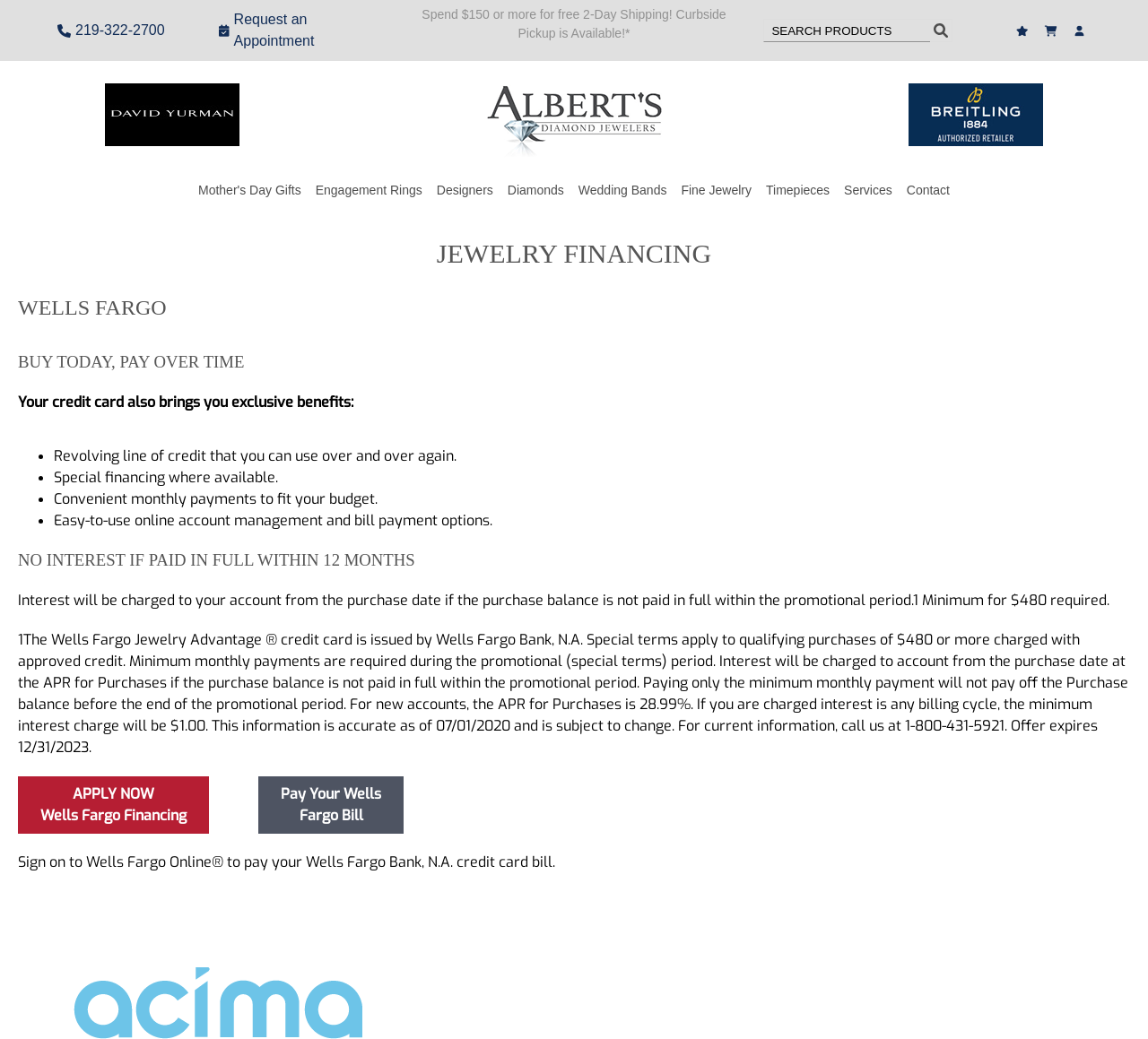Provide a one-word or brief phrase answer to the question:
What is the promotional period for no interest financing?

12 months